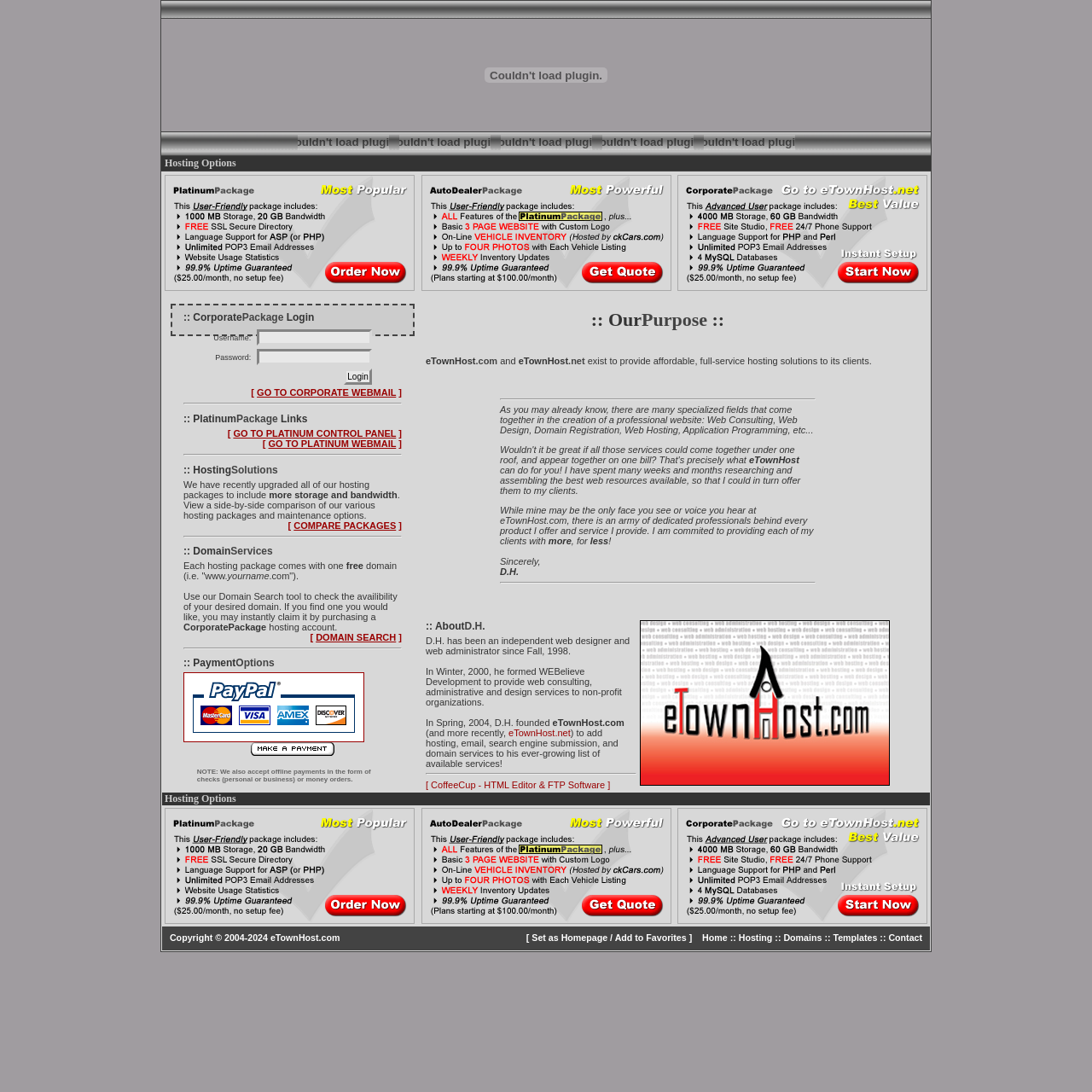What is the 'Domain Search' tool used for?
Look at the screenshot and respond with one word or a short phrase.

To check domain availability